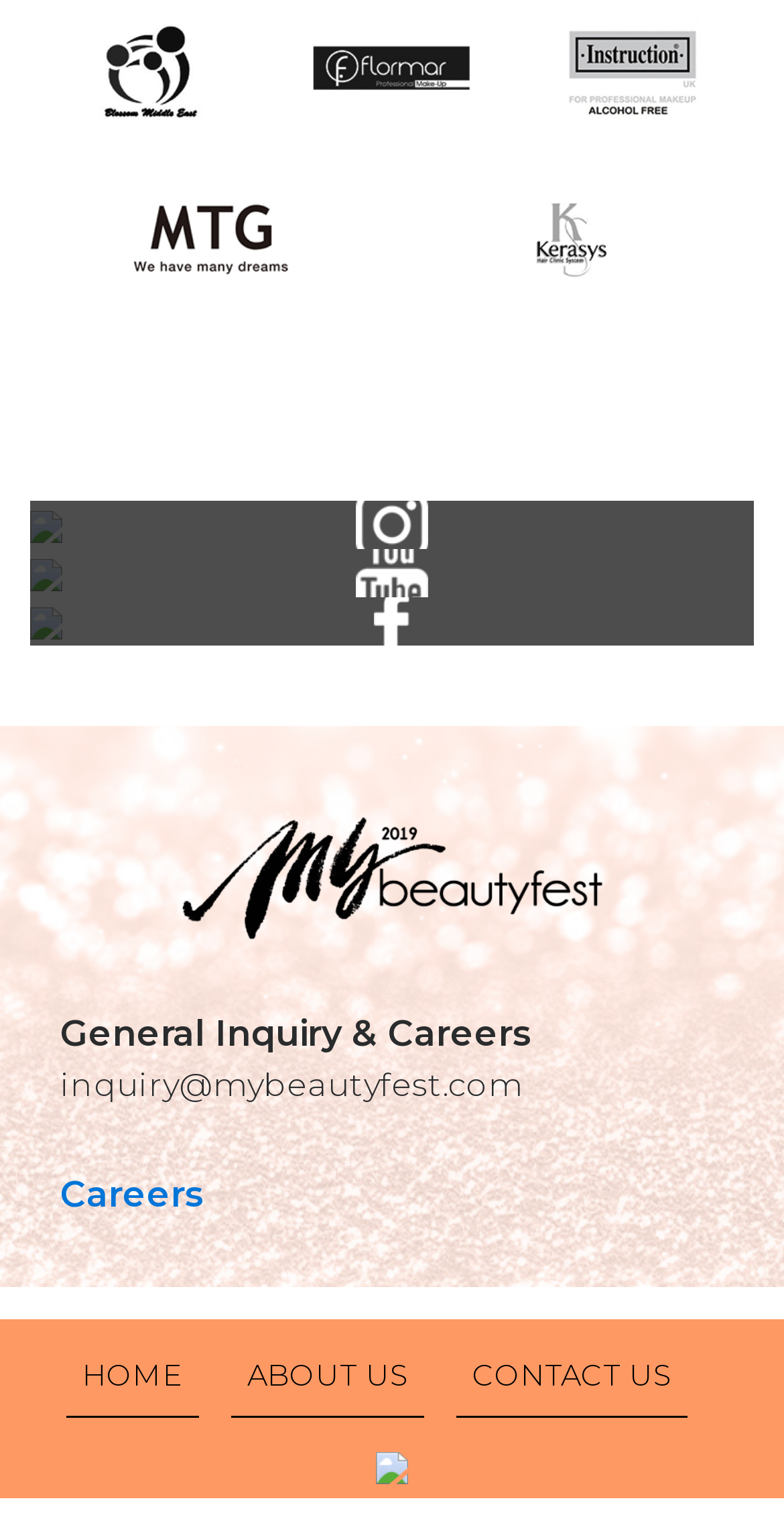How many social media links are present on the page?
Provide a well-explained and detailed answer to the question.

I counted the number of links with accompanying images, which are typically used to represent social media platforms. There are three such links: 'Follow us on Instagram', 'Subscribe on our channel', and 'Like us on Facebook'.